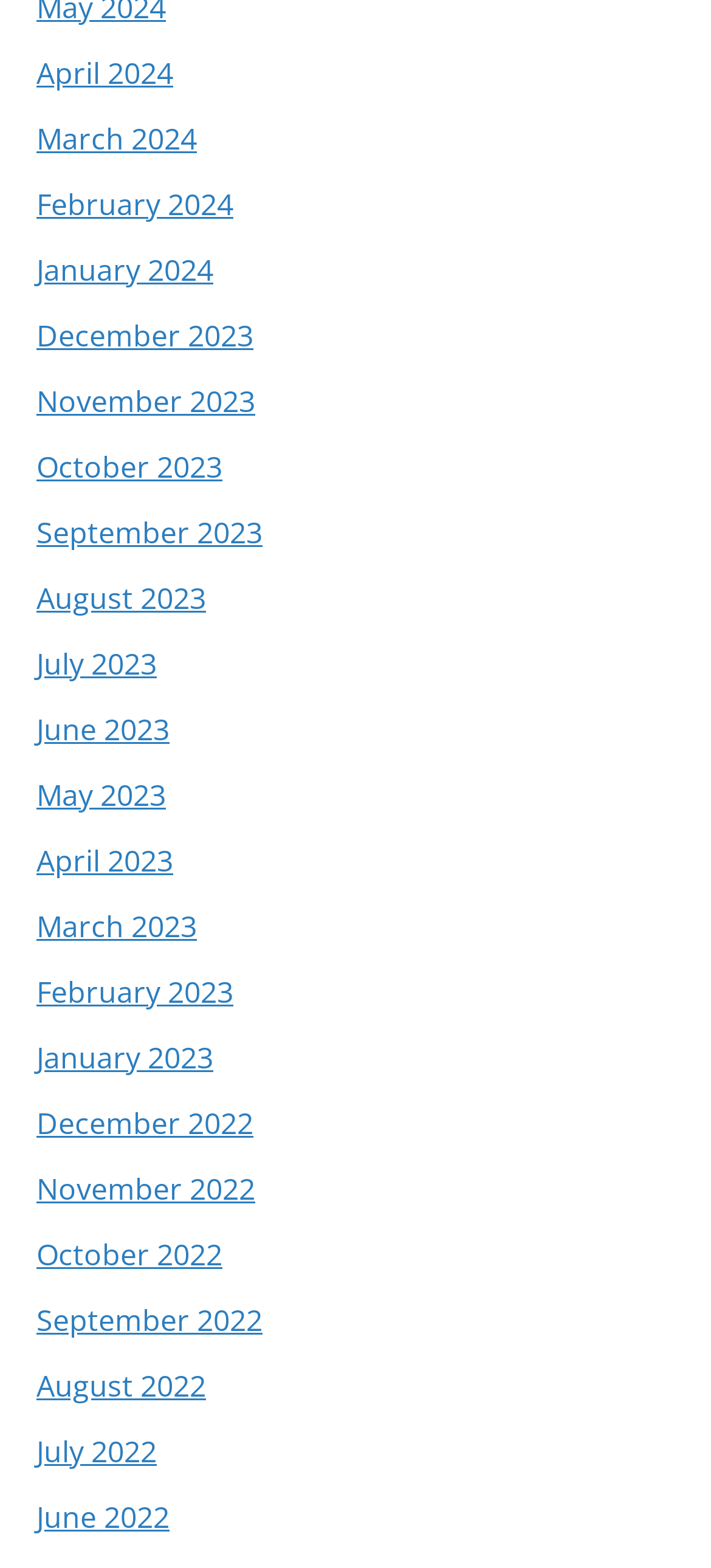Based on the element description February 2023, identify the bounding box of the UI element in the given webpage screenshot. The coordinates should be in the format (top-left x, top-left y, bottom-right x, bottom-right y) and must be between 0 and 1.

[0.051, 0.605, 0.359, 0.656]